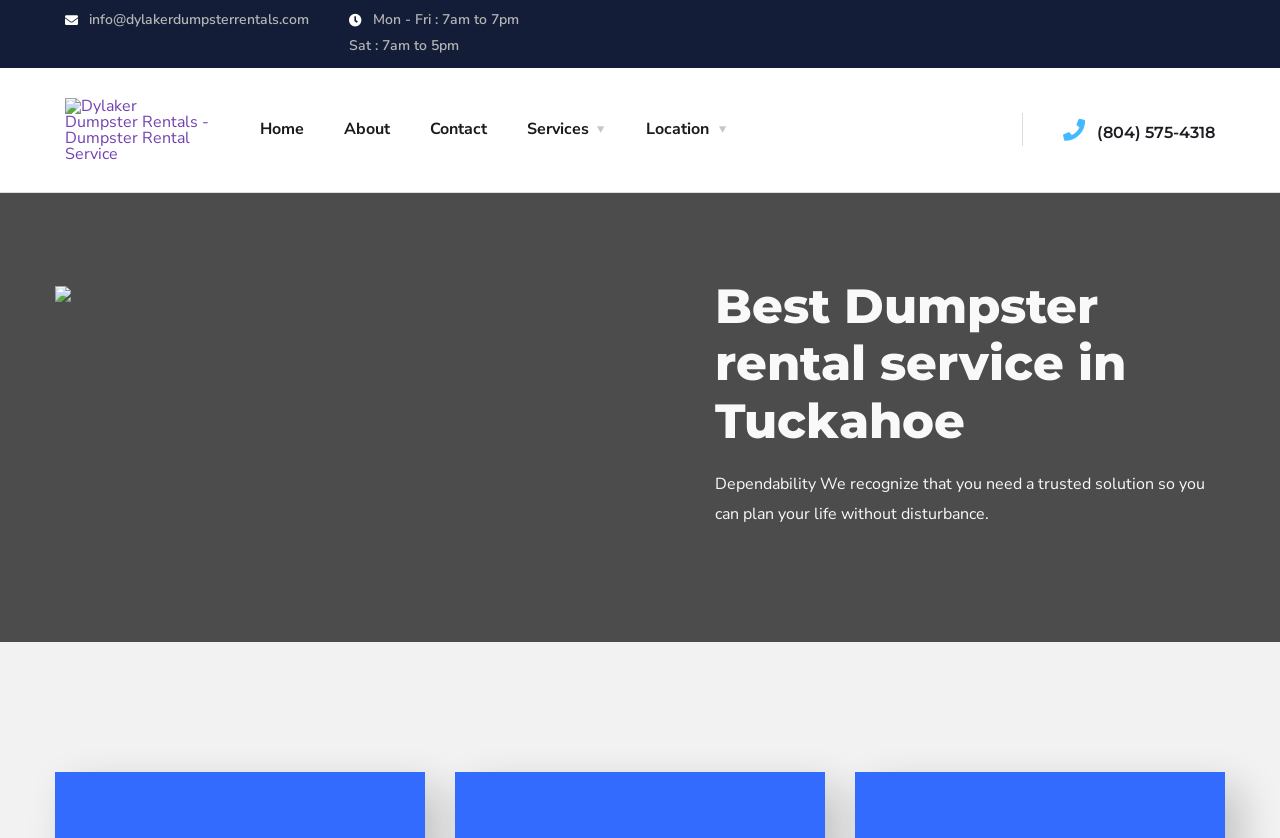Specify the bounding box coordinates (top-left x, top-left y, bottom-right x, bottom-right y) of the UI element in the screenshot that matches this description: Location

[0.505, 0.095, 0.567, 0.214]